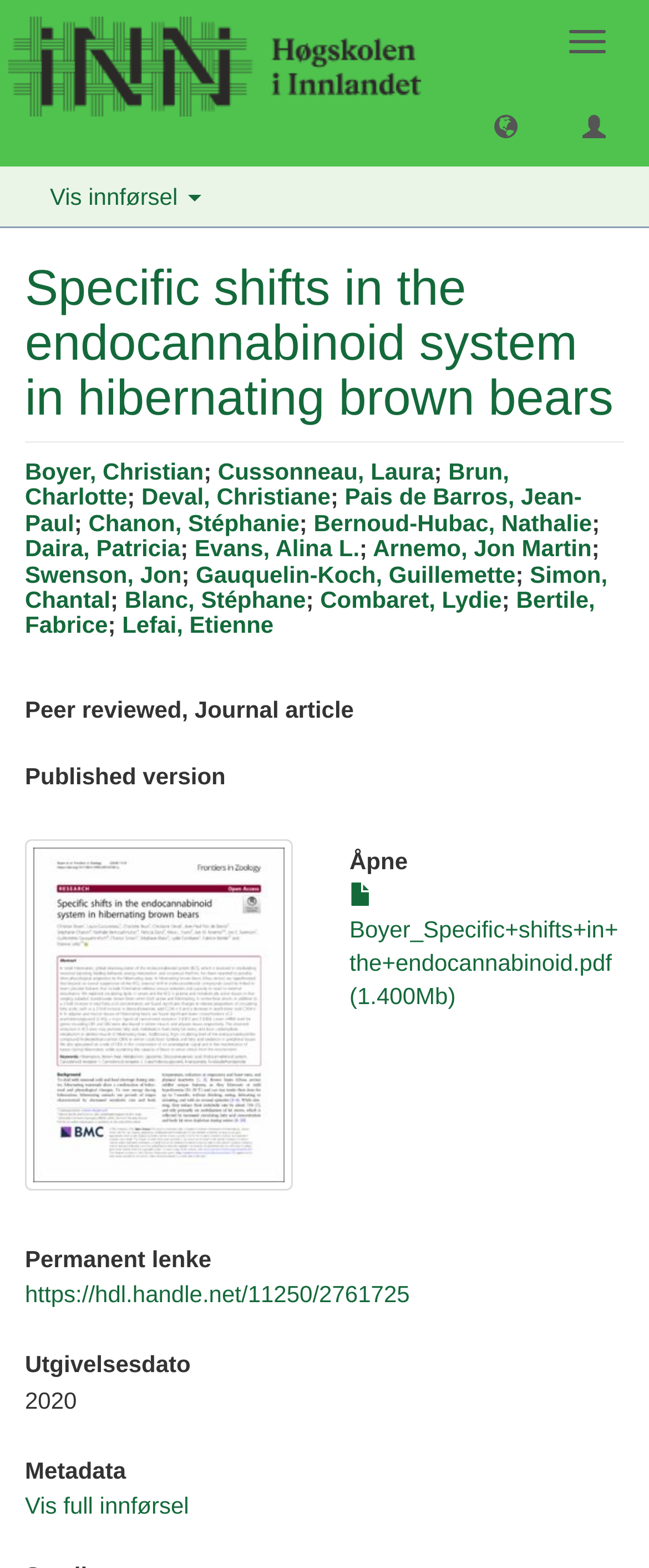Pinpoint the bounding box coordinates of the element you need to click to execute the following instruction: "Download PDF". The bounding box should be represented by four float numbers between 0 and 1, in the format [left, top, right, bottom].

[0.538, 0.563, 0.953, 0.643]